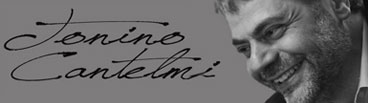Please answer the following question using a single word or phrase: What is the color of the background in the image?

gray